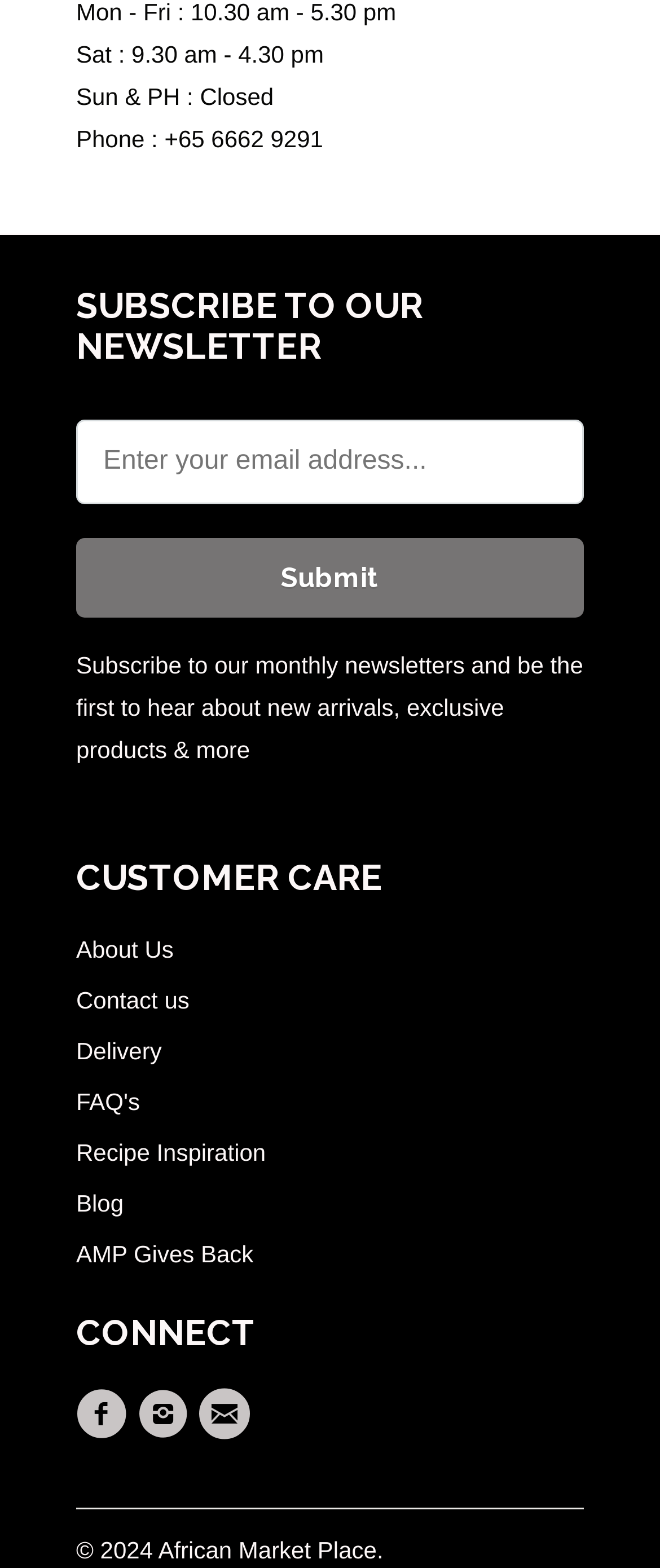Ascertain the bounding box coordinates for the UI element detailed here: "AMP Gives Back". The coordinates should be provided as [left, top, right, bottom] with each value being a float between 0 and 1.

[0.115, 0.791, 0.384, 0.808]